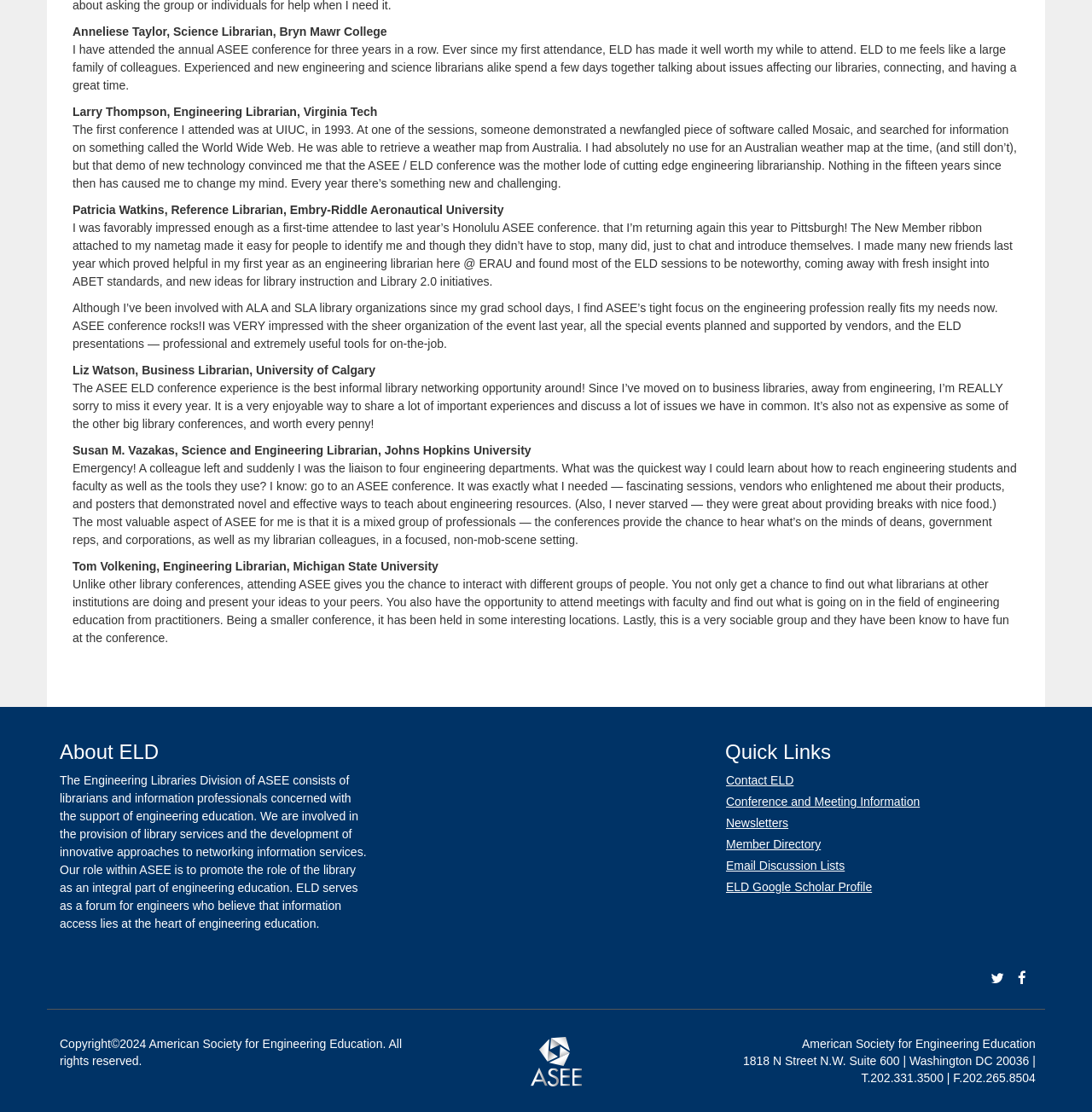What is the purpose of the Engineering Libraries Division?
Answer the question based on the image using a single word or a brief phrase.

To support engineering education